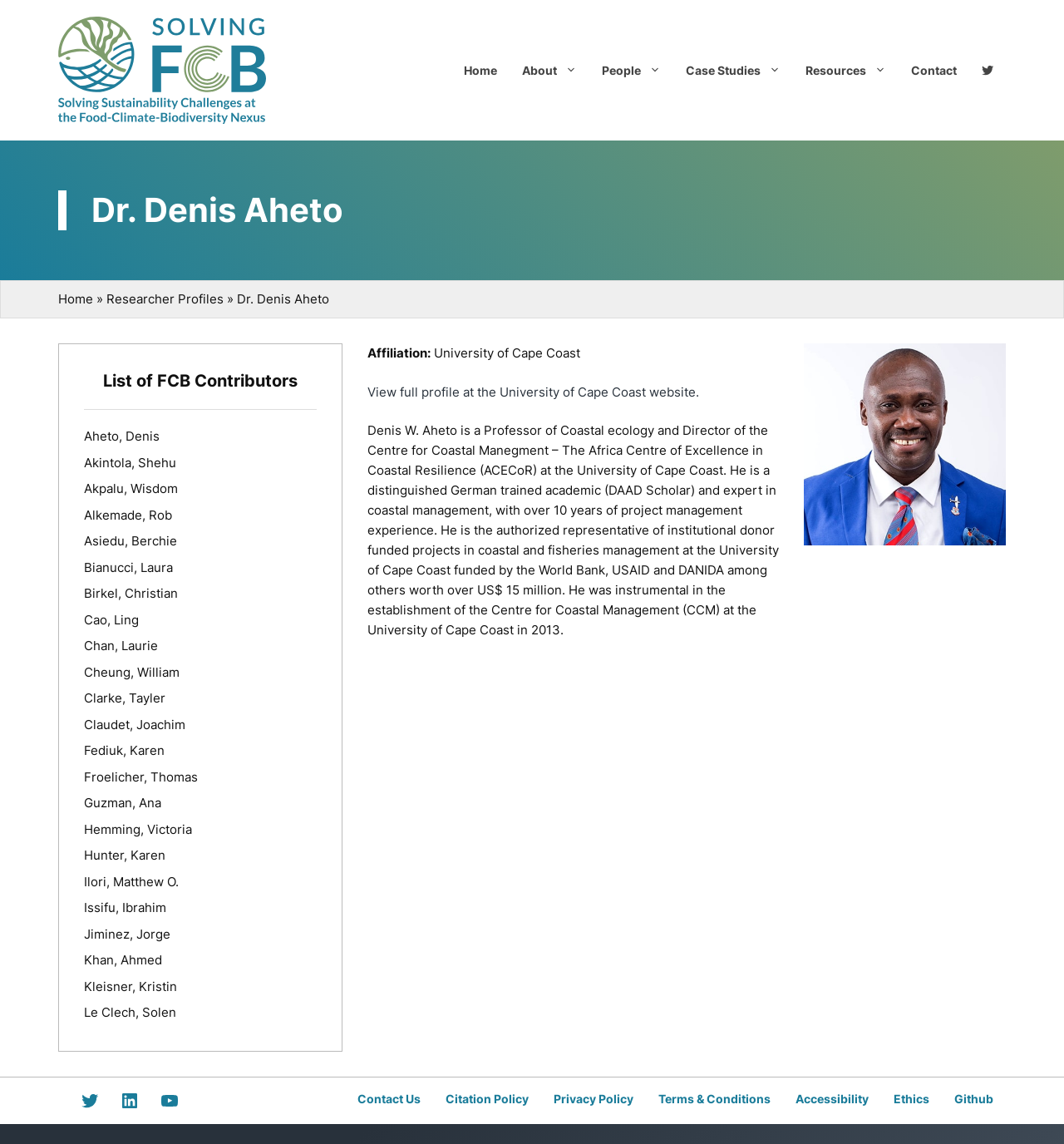Please identify the bounding box coordinates of the element's region that should be clicked to execute the following instruction: "Visit Solving FCB on YouTube". The bounding box coordinates must be four float numbers between 0 and 1, i.e., [left, top, right, bottom].

[0.145, 0.949, 0.173, 0.975]